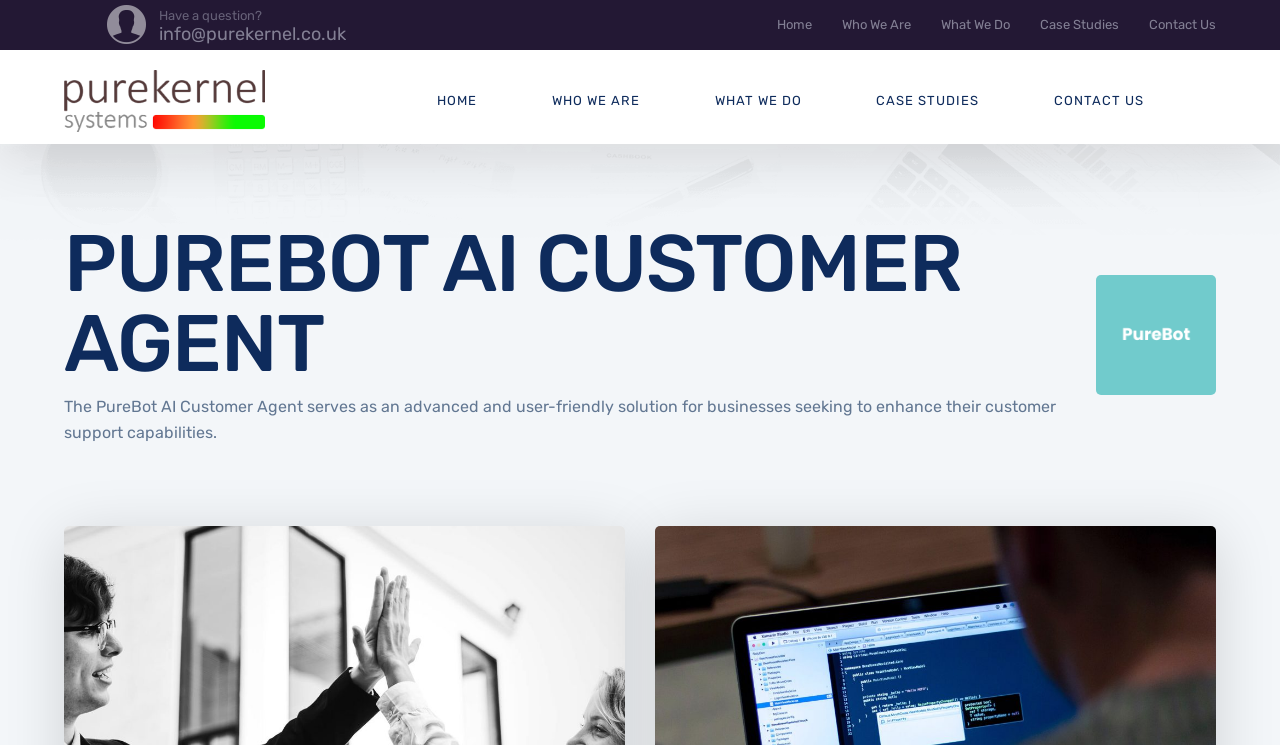Please provide a comprehensive response to the question based on the details in the image: What is the function of the search bar?

The search bar is located at the top-right corner of the webpage, and it allows users to search for specific content within the website. The search button is labeled as 'Search'.